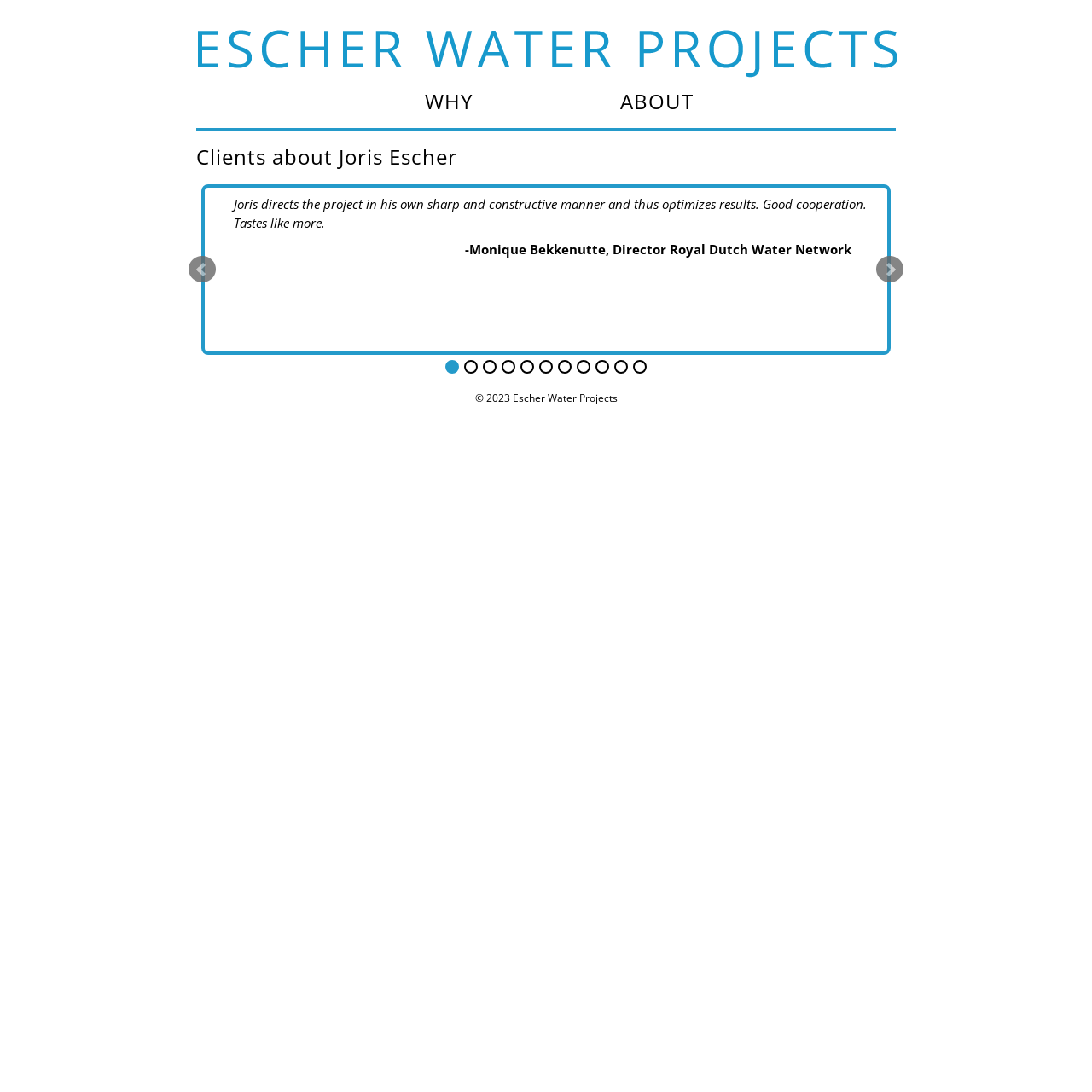Please identify the bounding box coordinates of the area that needs to be clicked to follow this instruction: "Visit Escher Water Projects again".

[0.469, 0.358, 0.565, 0.371]